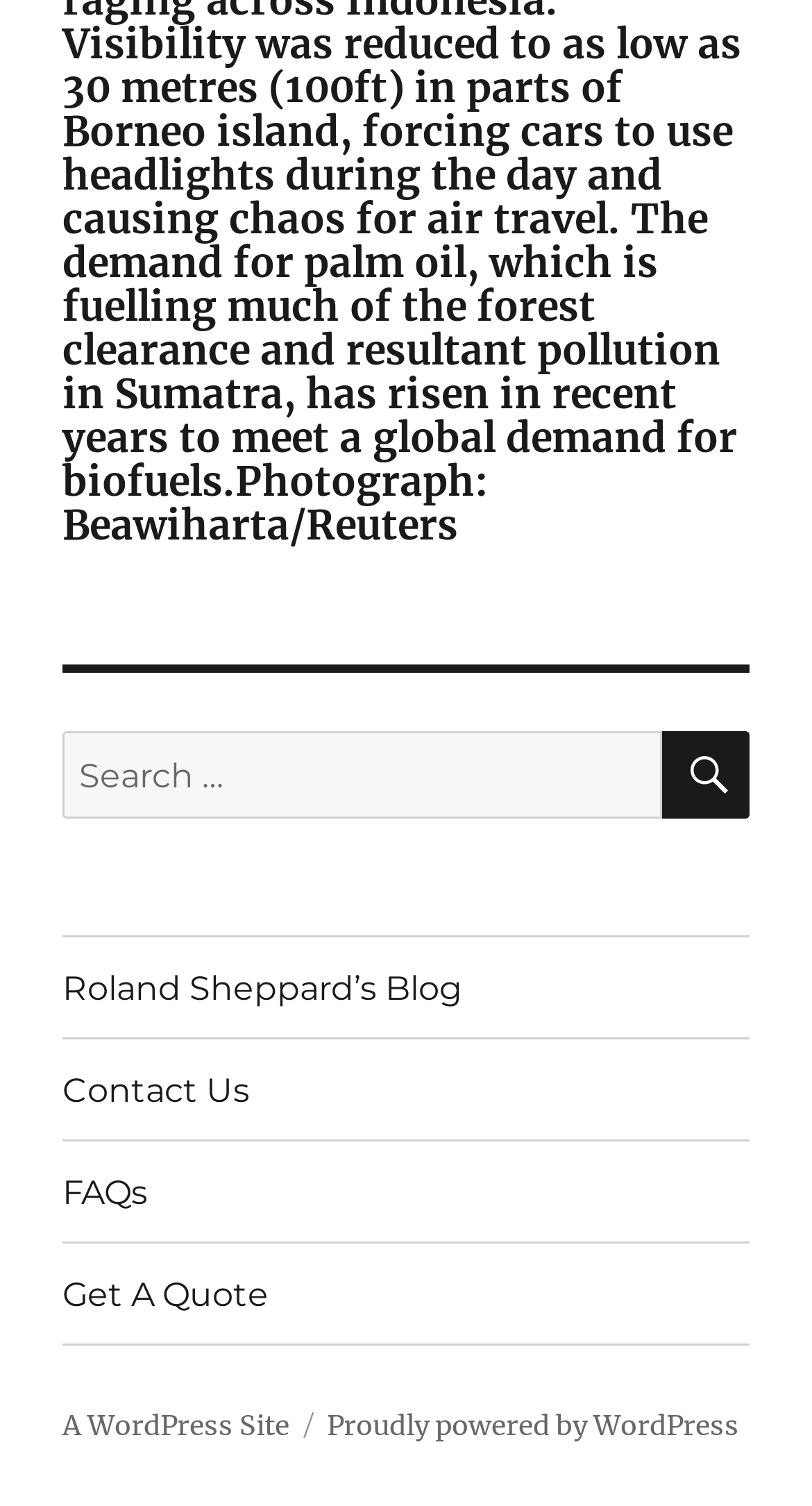Identify the bounding box coordinates of the area that should be clicked in order to complete the given instruction: "go to Roland Sheppard’s Blog". The bounding box coordinates should be four float numbers between 0 and 1, i.e., [left, top, right, bottom].

[0.077, 0.623, 0.923, 0.689]